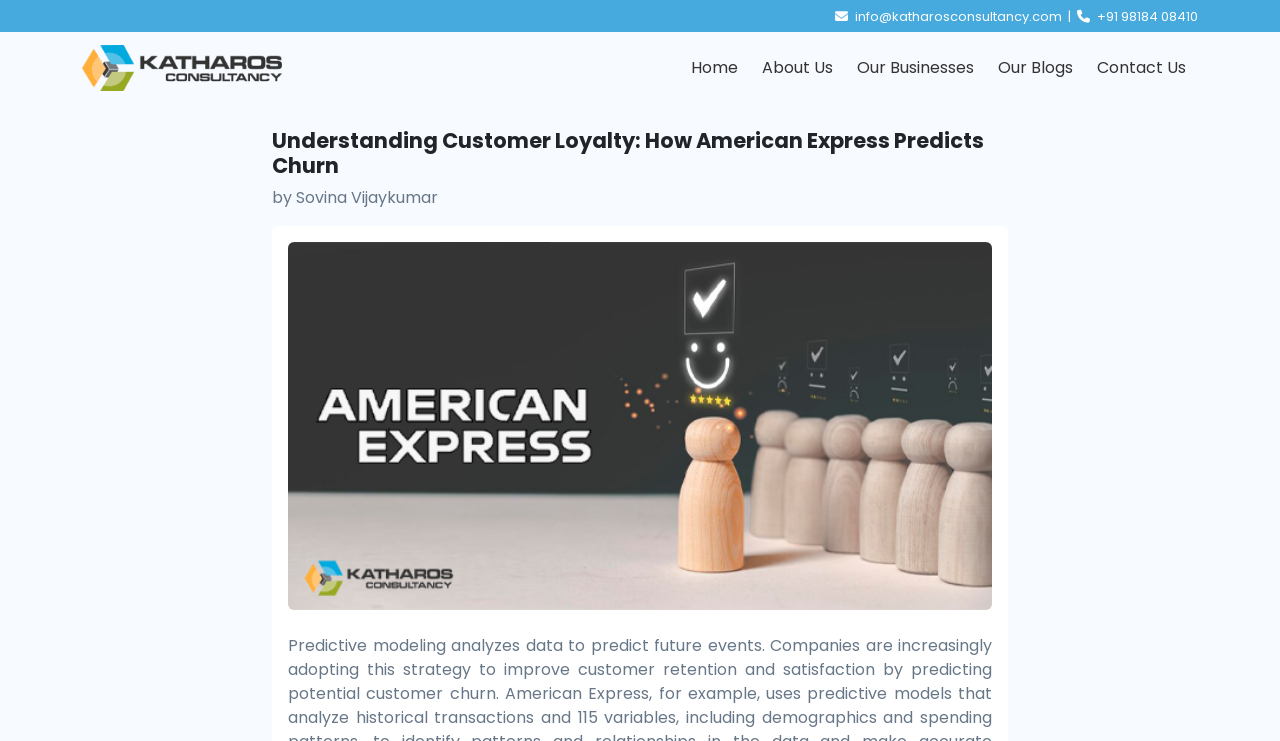Please determine the bounding box coordinates for the UI element described here. Use the format (top-left x, top-left y, bottom-right x, bottom-right y) with values bounded between 0 and 1: Home

[0.53, 0.054, 0.586, 0.13]